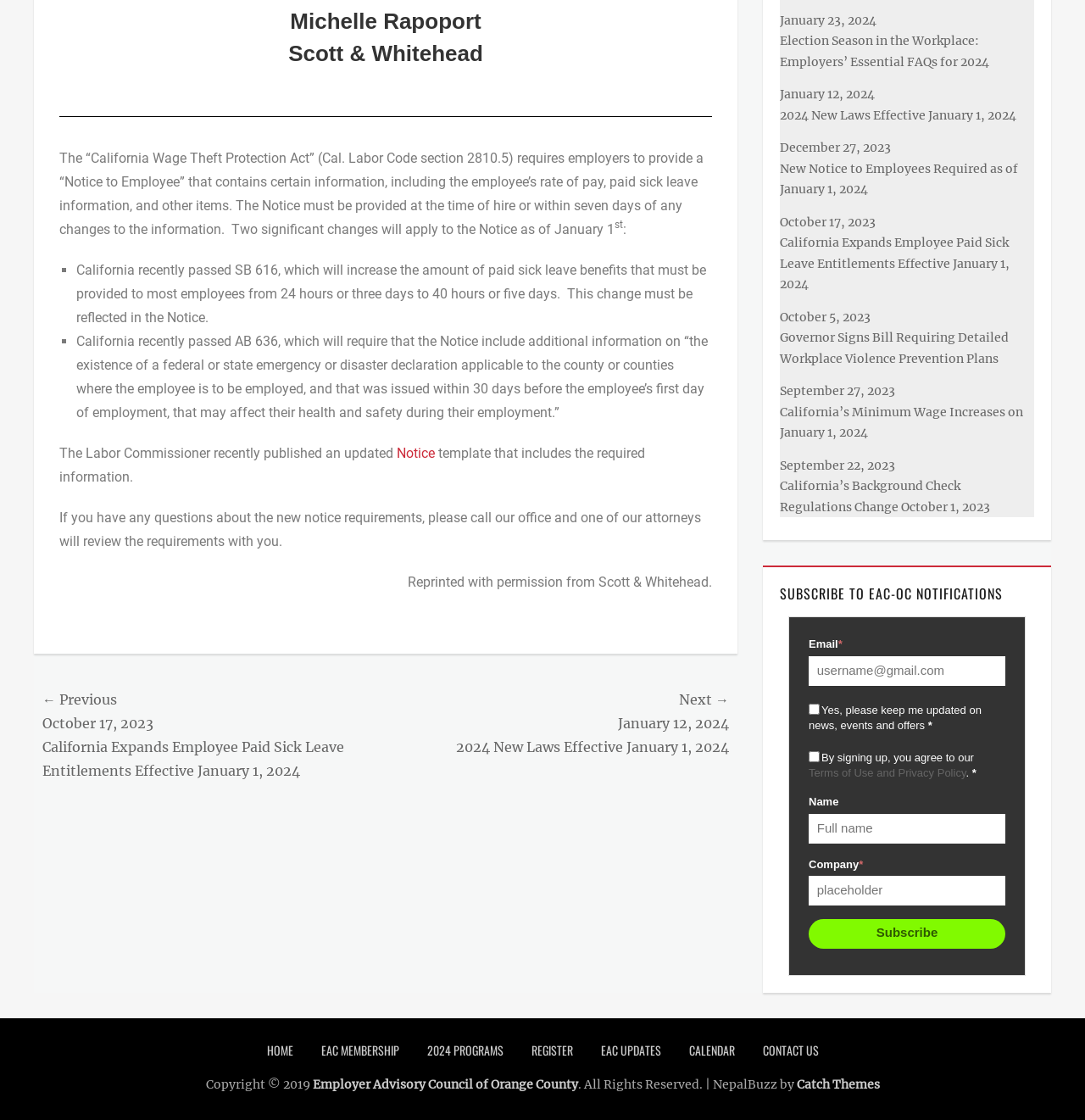What is the purpose of the 'Subscribe to EAC-OC Notifications' section?
Look at the image and answer the question with a single word or phrase.

To receive news, events, and offers